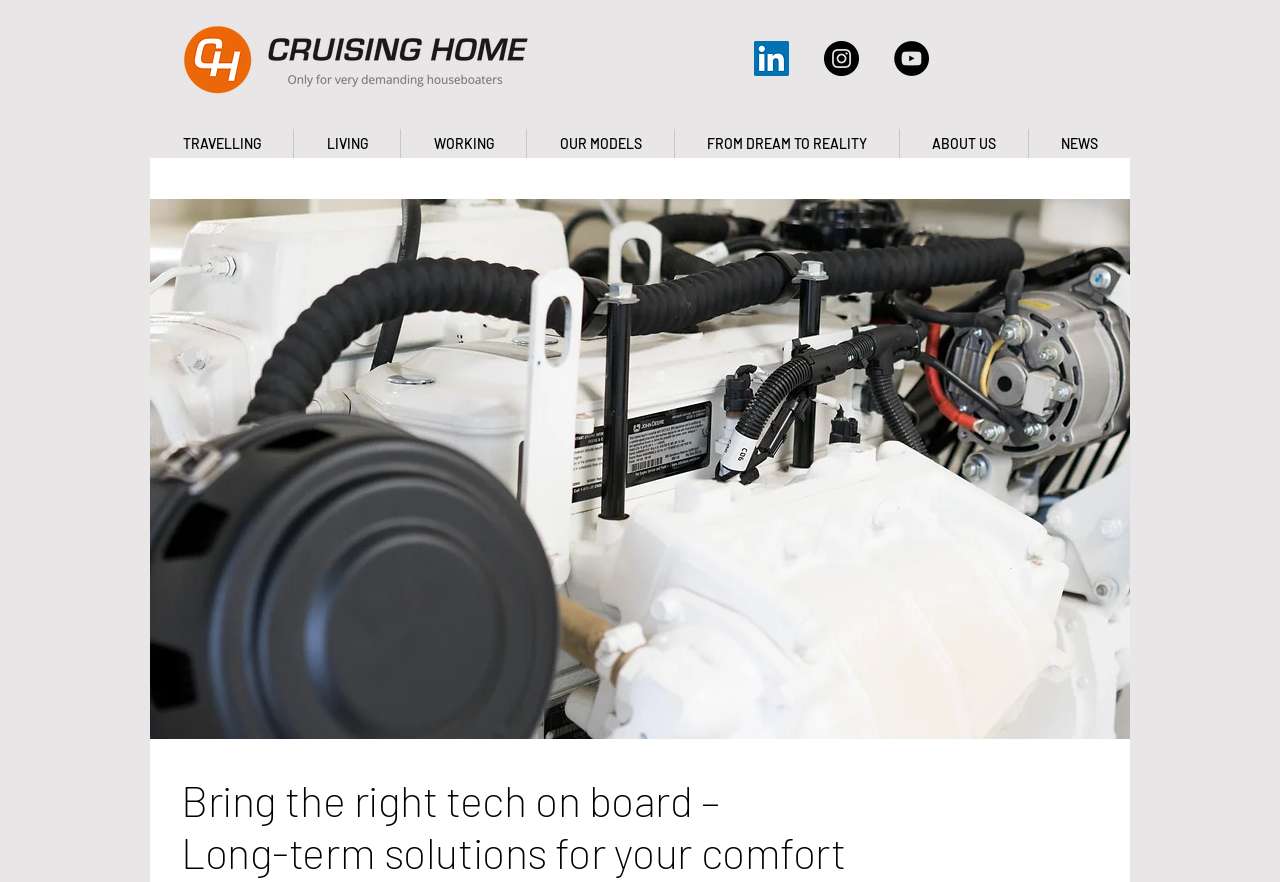What is the company name?
Answer with a single word or phrase, using the screenshot for reference.

Cruising Home